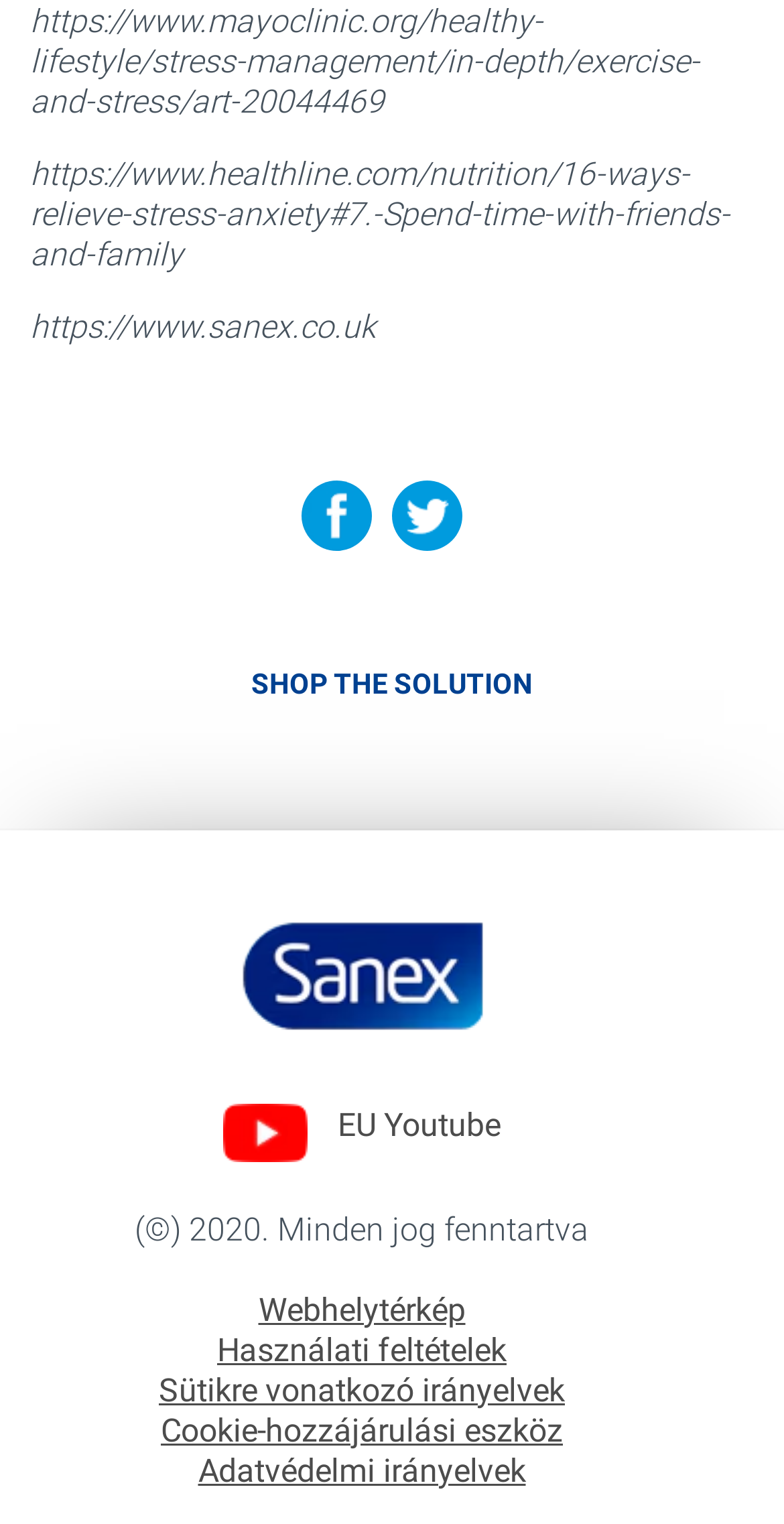Predict the bounding box of the UI element based on the description: "Adatvédelmi irányelvek". The coordinates should be four float numbers between 0 and 1, formatted as [left, top, right, bottom].

[0.172, 0.952, 0.751, 0.979]